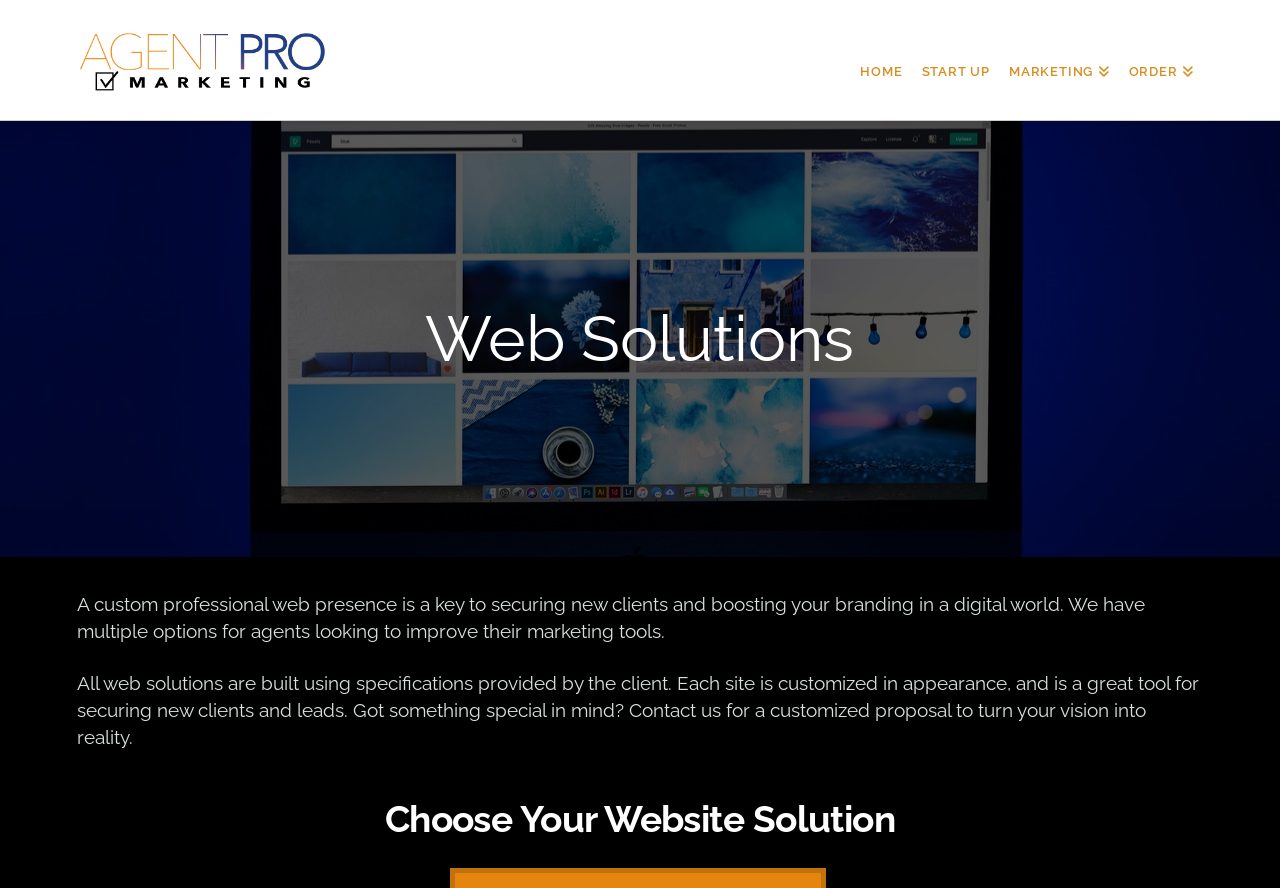Can clients request custom website solutions?
Give a single word or phrase as your answer by examining the image.

Yes